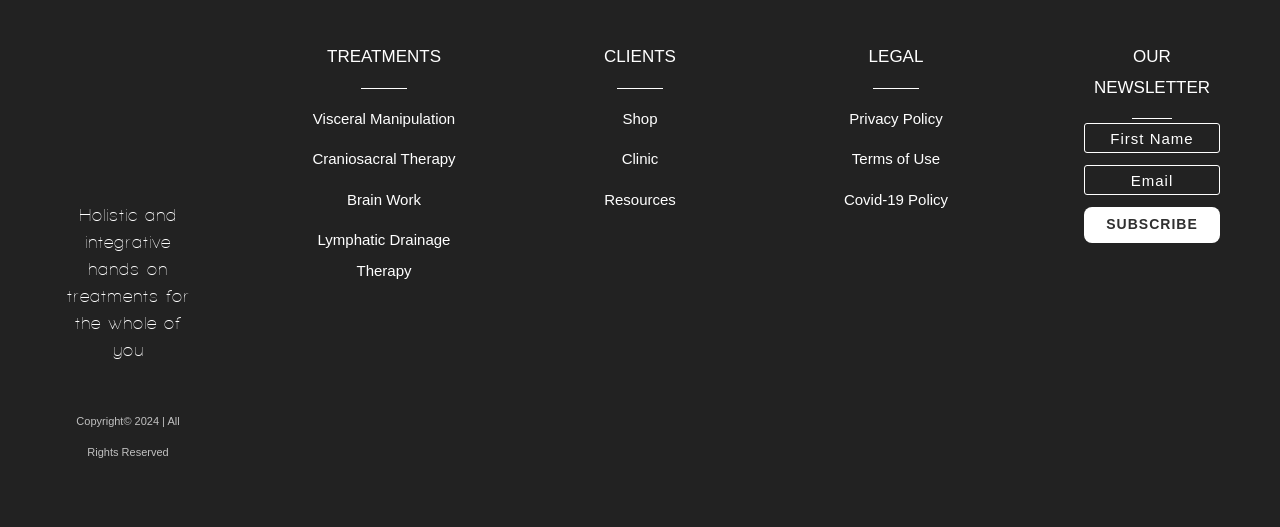Pinpoint the bounding box coordinates for the area that should be clicked to perform the following instruction: "View the Craniosacral Therapy treatment".

[0.244, 0.285, 0.356, 0.317]